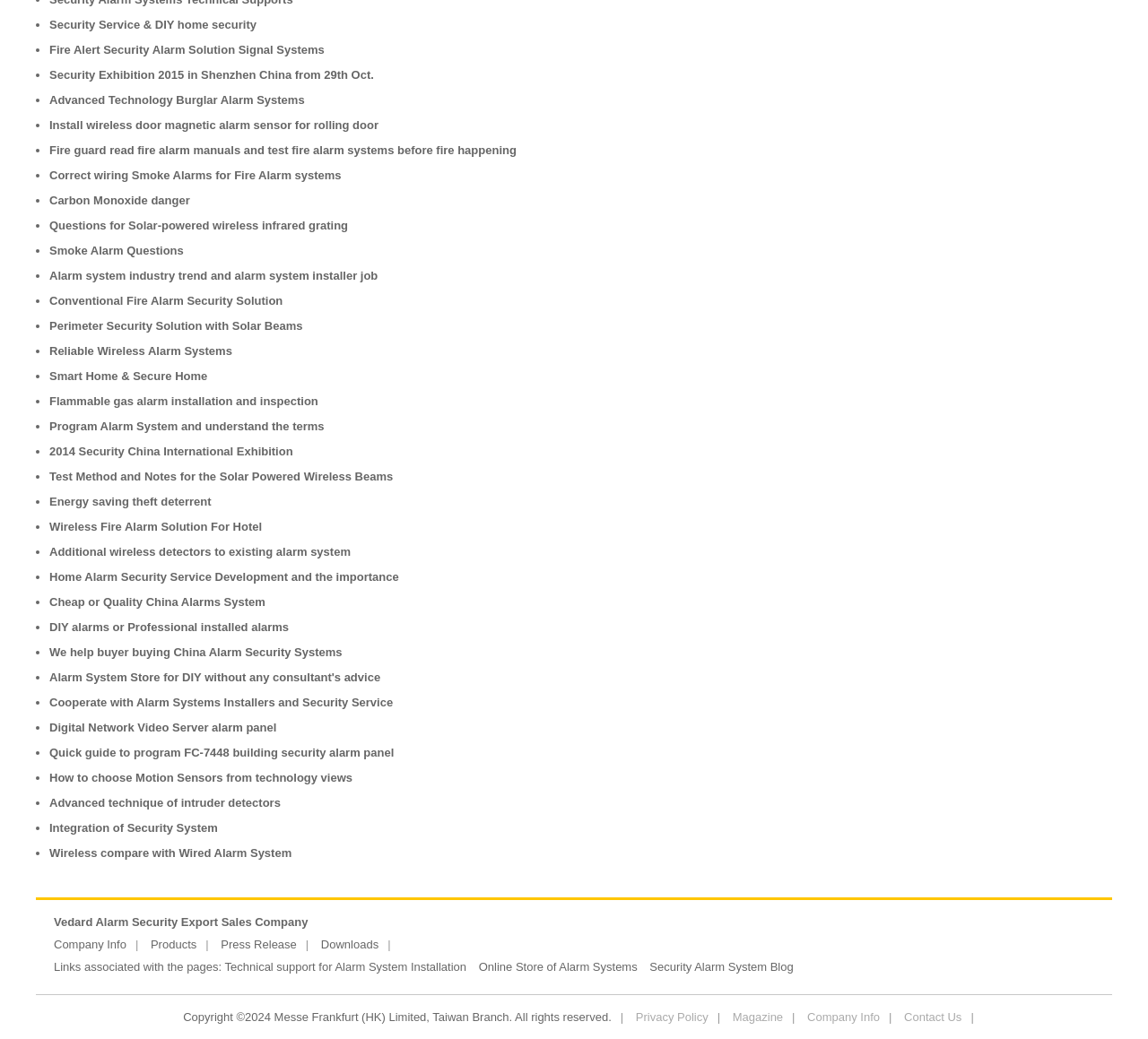What is the last link in the list of links associated with the pages?
Kindly offer a comprehensive and detailed response to the question.

The last link in the list of links associated with the pages is 'Security Alarm System Blog' with a bounding box coordinate of [0.566, 0.924, 0.691, 0.937].